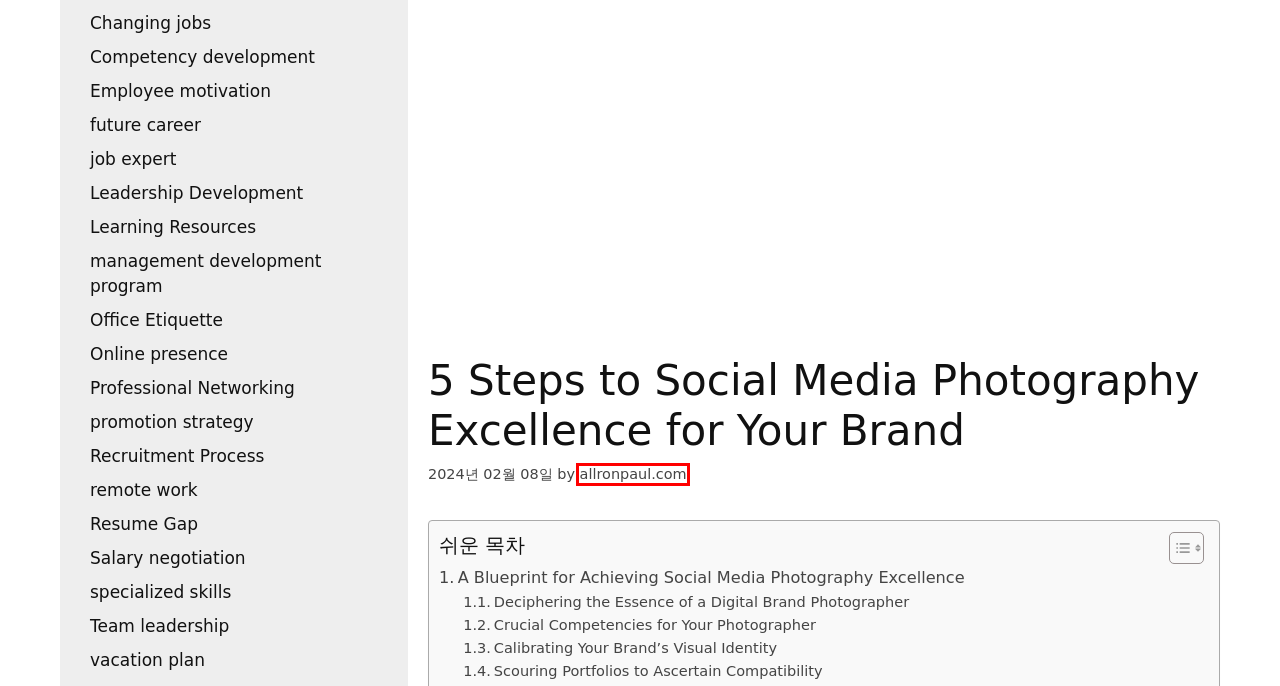Look at the given screenshot of a webpage with a red rectangle bounding box around a UI element. Pick the description that best matches the new webpage after clicking the element highlighted. The descriptions are:
A. Team leadership - The life of an office worker
B. specialized skills - The life of an office worker
C. Professional Networking - The life of an office worker
D. Learning Resources - The life of an office worker
E. allronpaul.com - The life of an office worker
F. future career - The life of an office worker
G. Salary negotiation - The life of an office worker
H. Resume Gap - The life of an office worker

E